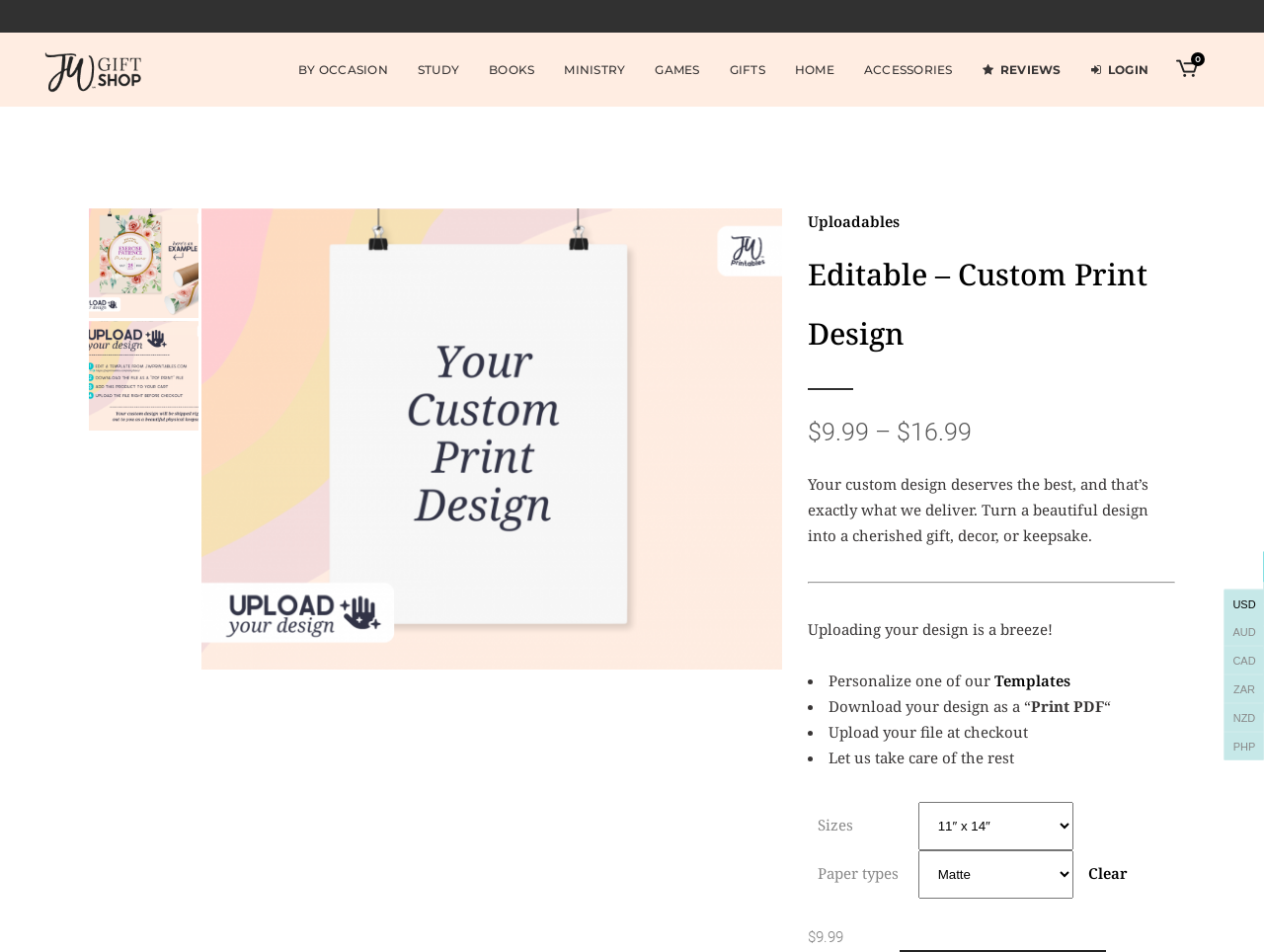Please determine the bounding box coordinates for the UI element described as: "Design + Construction".

[0.509, 0.174, 0.703, 0.214]